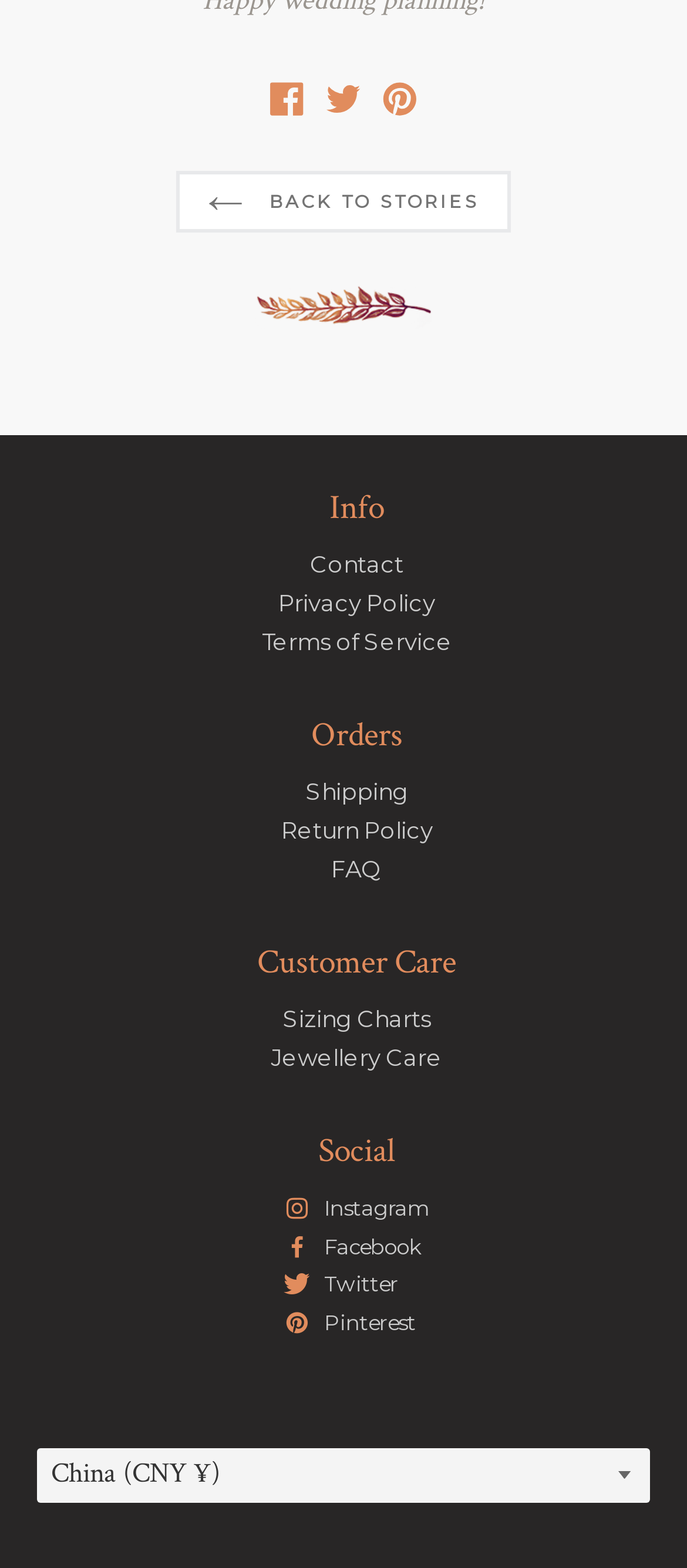Determine the bounding box of the UI component based on this description: "Share on Facebook". The bounding box coordinates should be four float values between 0 and 1, i.e., [left, top, right, bottom].

[0.382, 0.05, 0.464, 0.073]